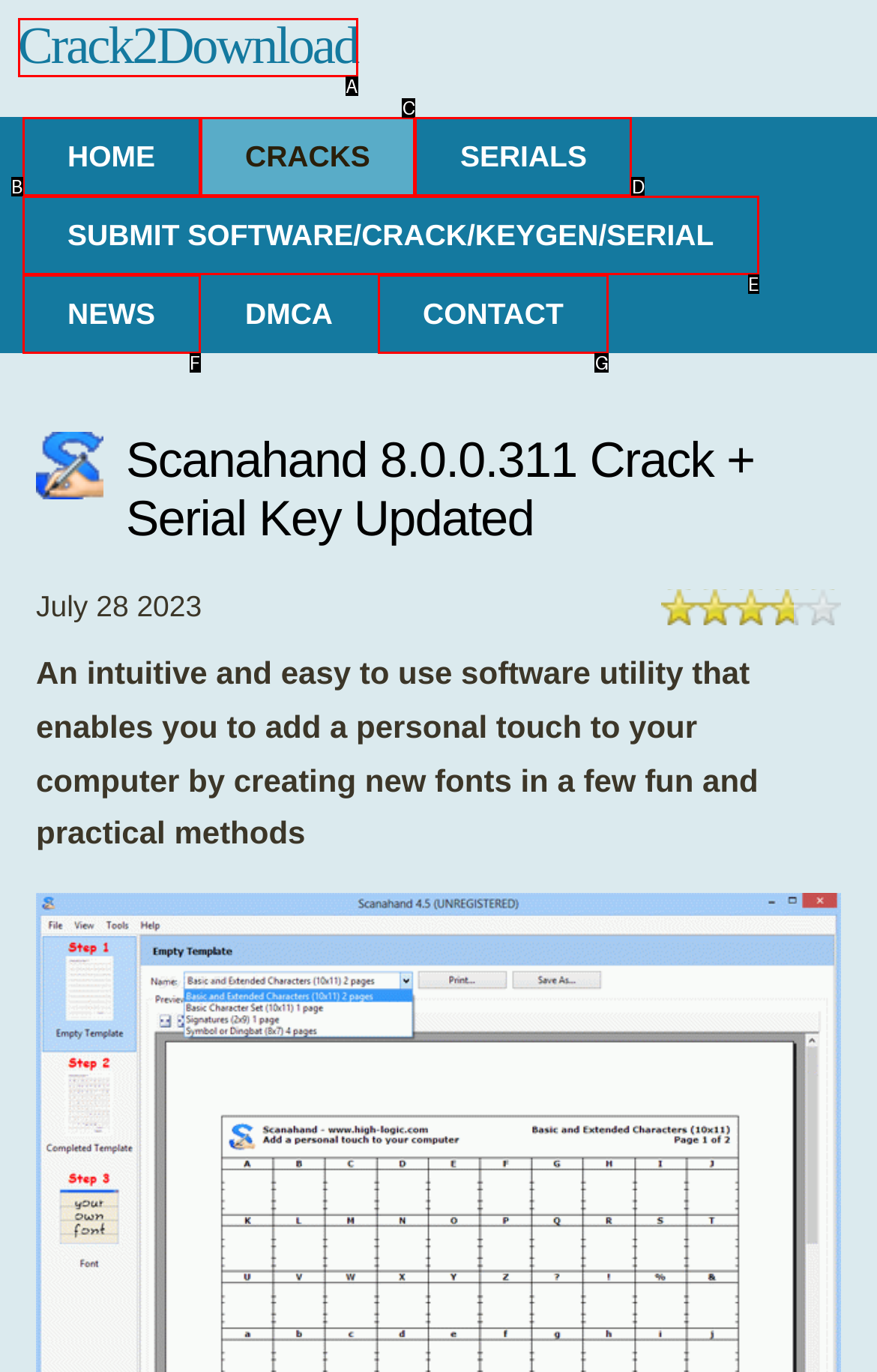Choose the UI element that best aligns with the description: Facebook
Respond with the letter of the chosen option directly.

None